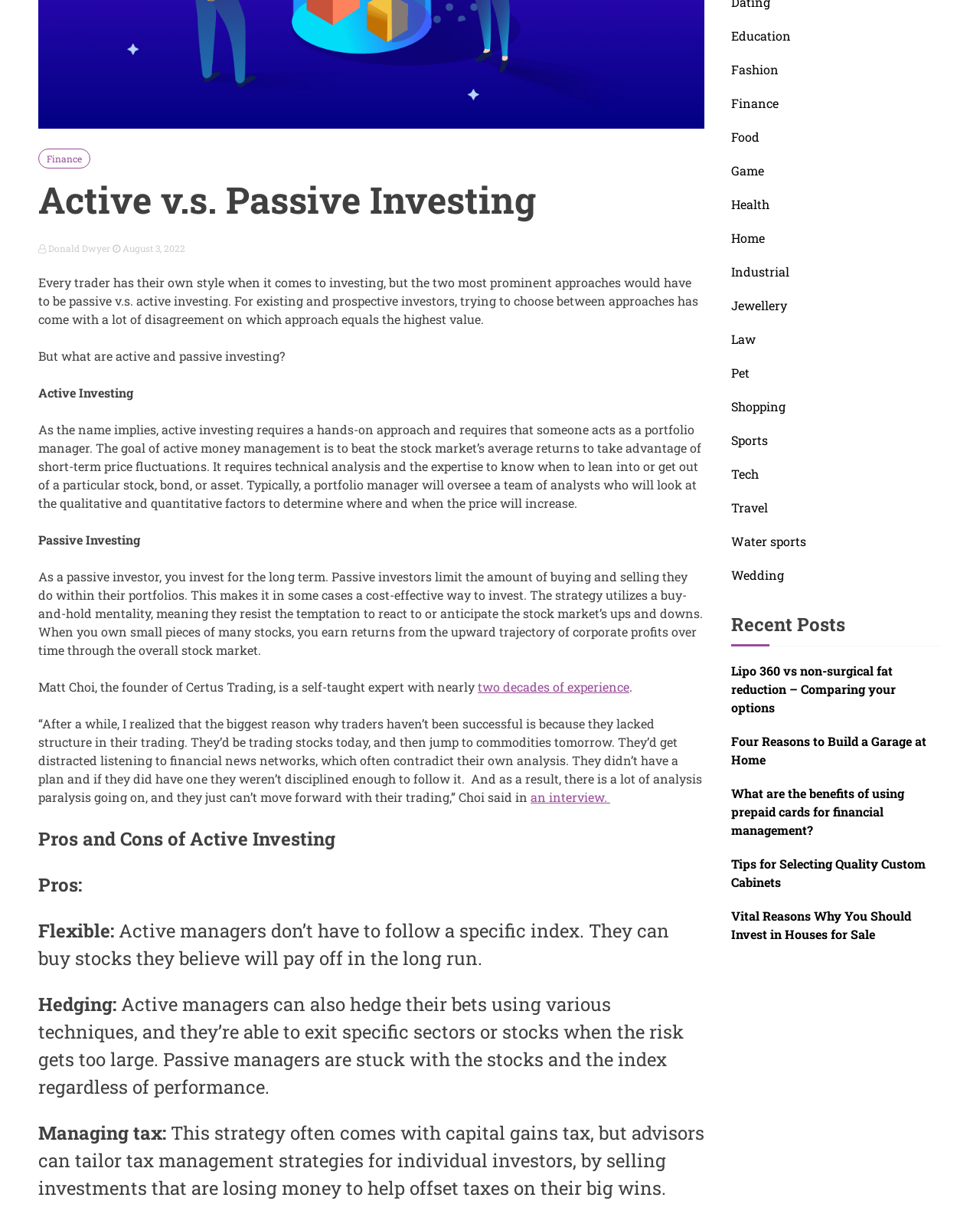Identify and provide the bounding box for the element described by: "2D and 360 image backgrounds".

None